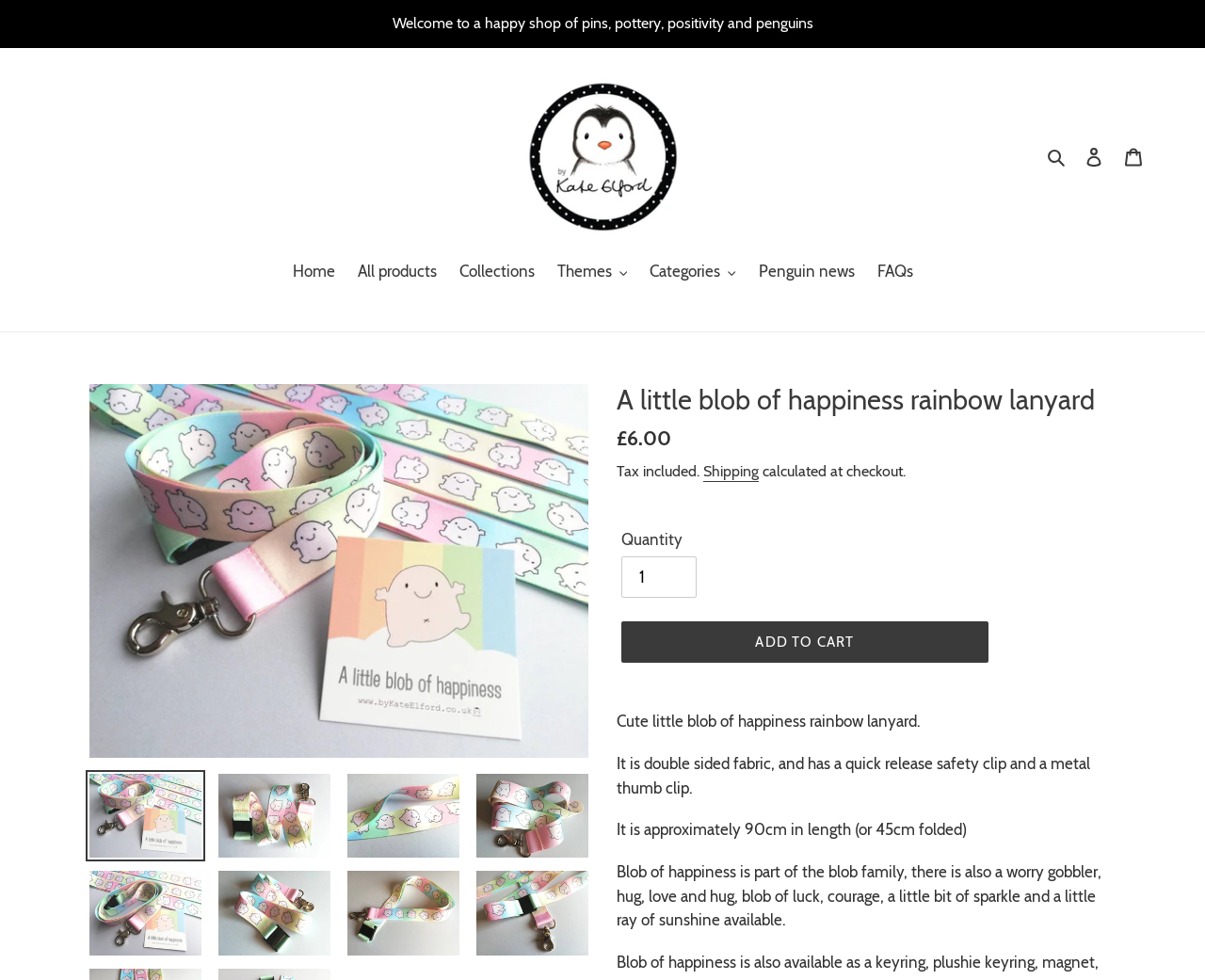What is the price of this product?
Based on the visual information, provide a detailed and comprehensive answer.

I found the price of the product by looking at the 'Regular price' section, which is located below the product title. The price is displayed as '£6.00'.